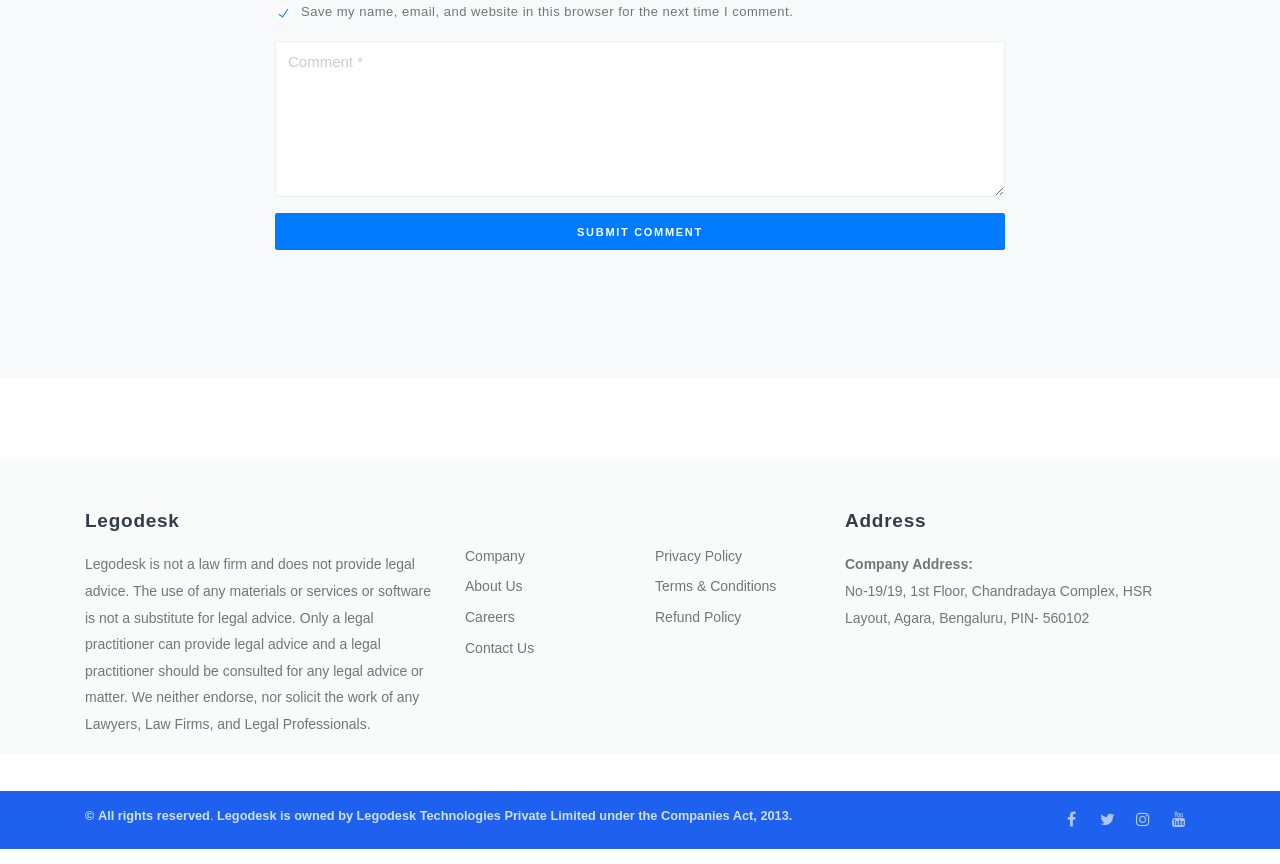How many social media links are there?
Provide a fully detailed and comprehensive answer to the question.

I counted the number of link elements with social media icons in the footer section, and there are 4 of them.